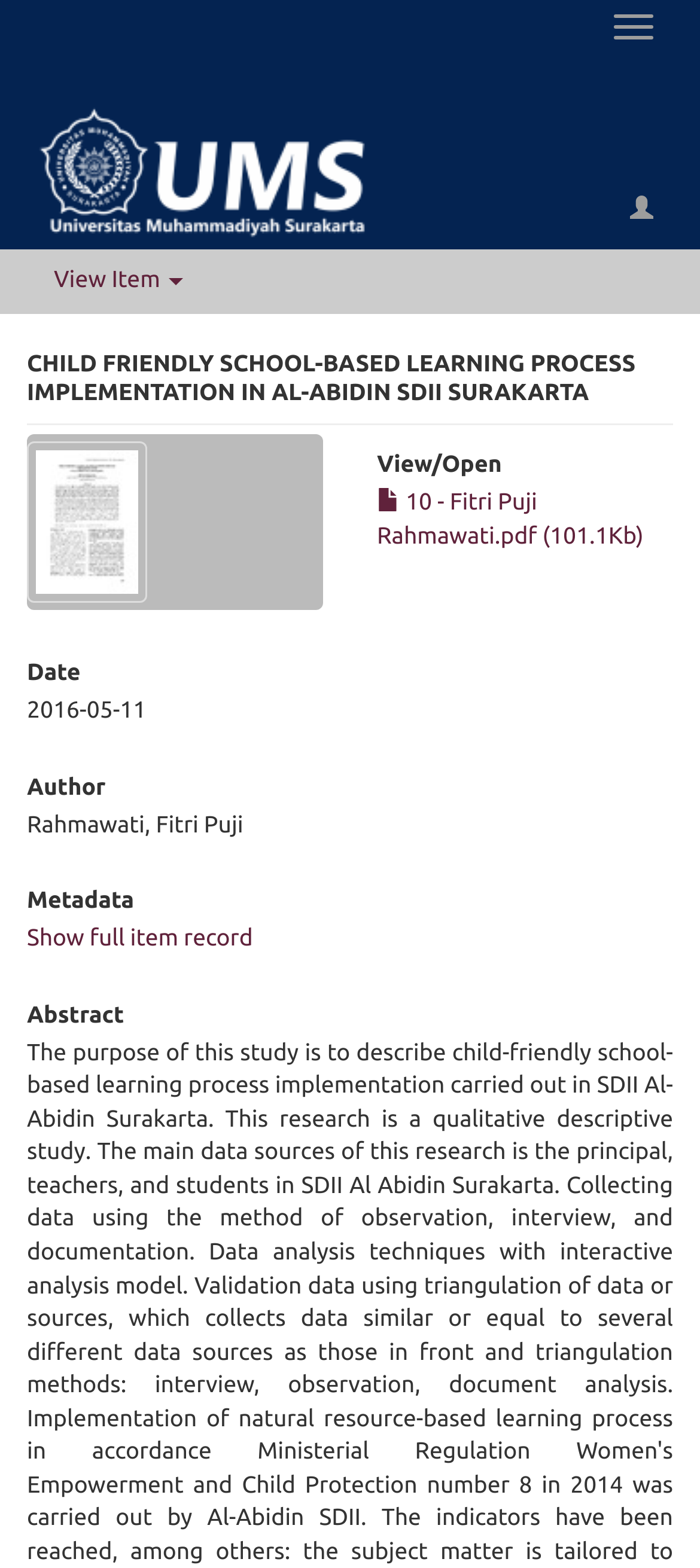How many buttons are there on the page?
Please provide a single word or phrase answer based on the image.

2